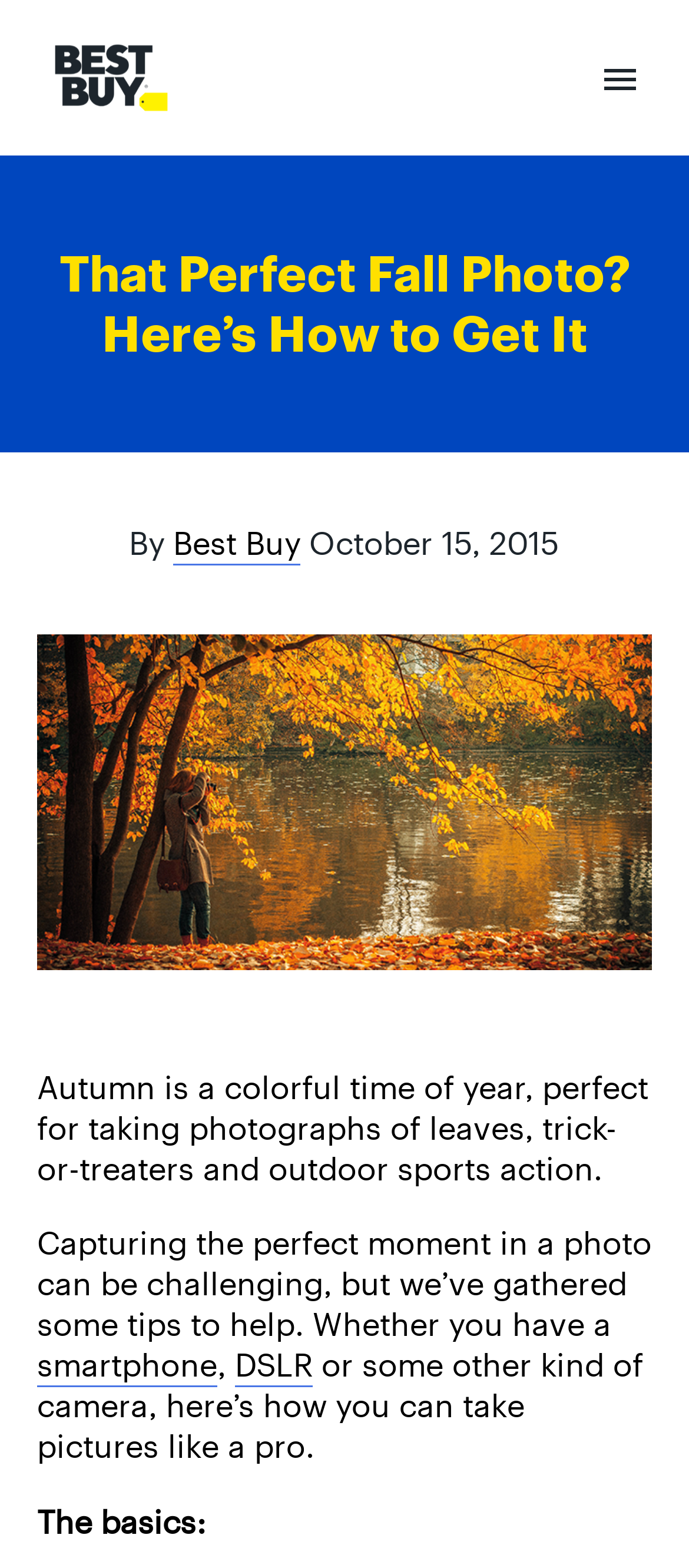Please analyze the image and provide a thorough answer to the question:
What is the main challenge of capturing a perfect moment in a photo?

The article mentions that 'capturing the perfect moment in a photo can be challenging', implying that timing is a key aspect of taking great pictures, and that the article will provide tips to help overcome this challenge.